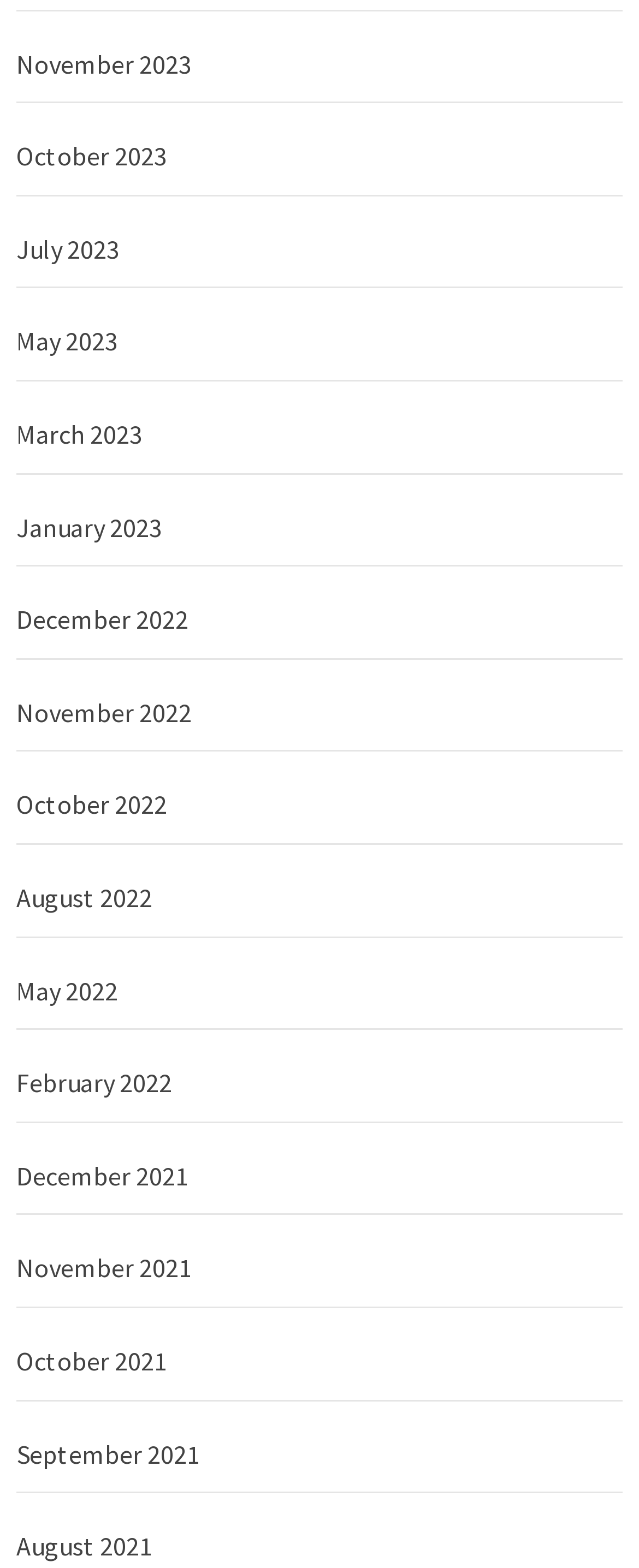Identify the coordinates of the bounding box for the element that must be clicked to accomplish the instruction: "view May 2022".

[0.026, 0.608, 0.974, 0.657]